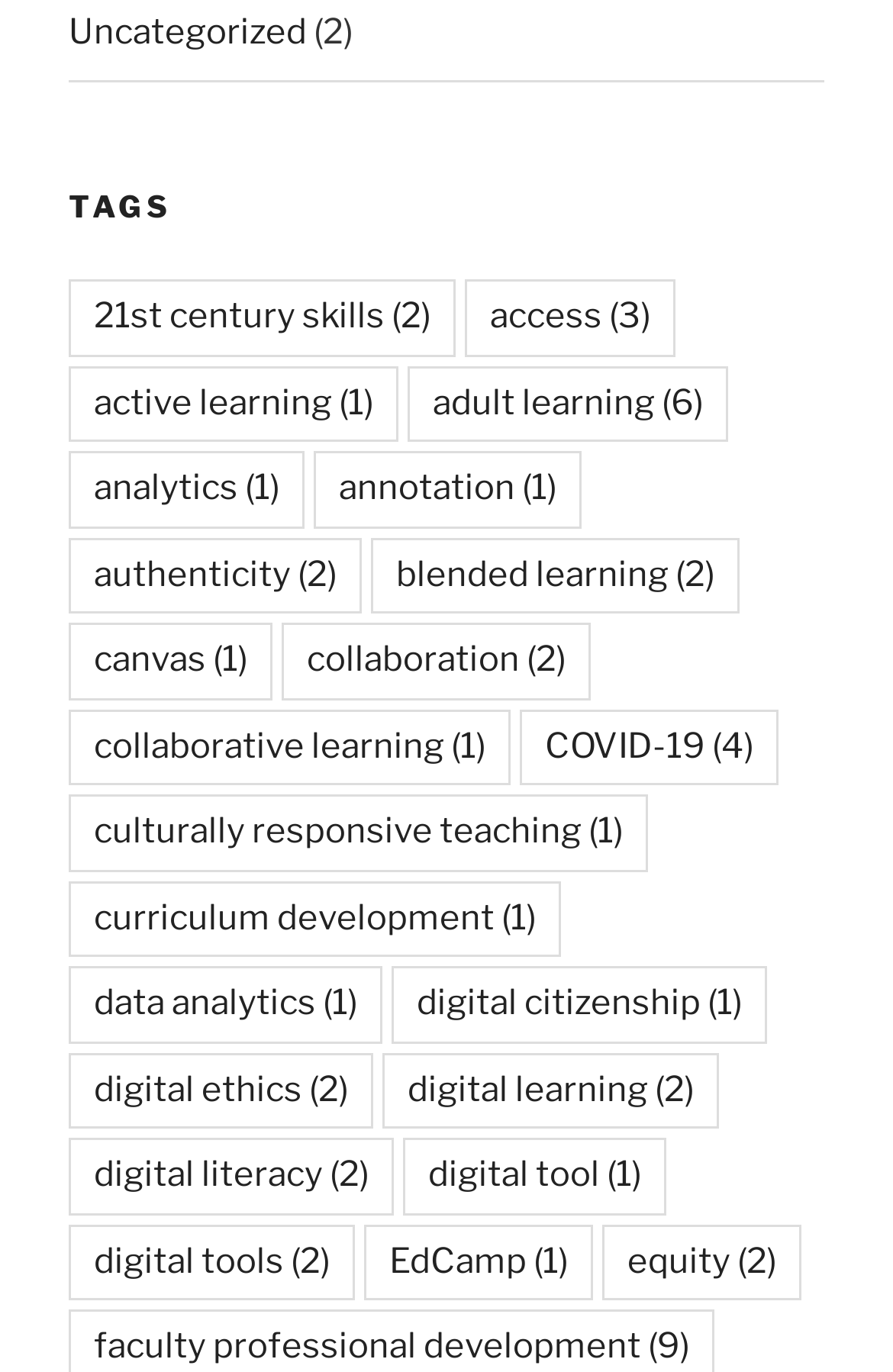Specify the bounding box coordinates of the region I need to click to perform the following instruction: "Check the checkbox". The coordinates must be four float numbers in the range of 0 to 1, i.e., [left, top, right, bottom].

None